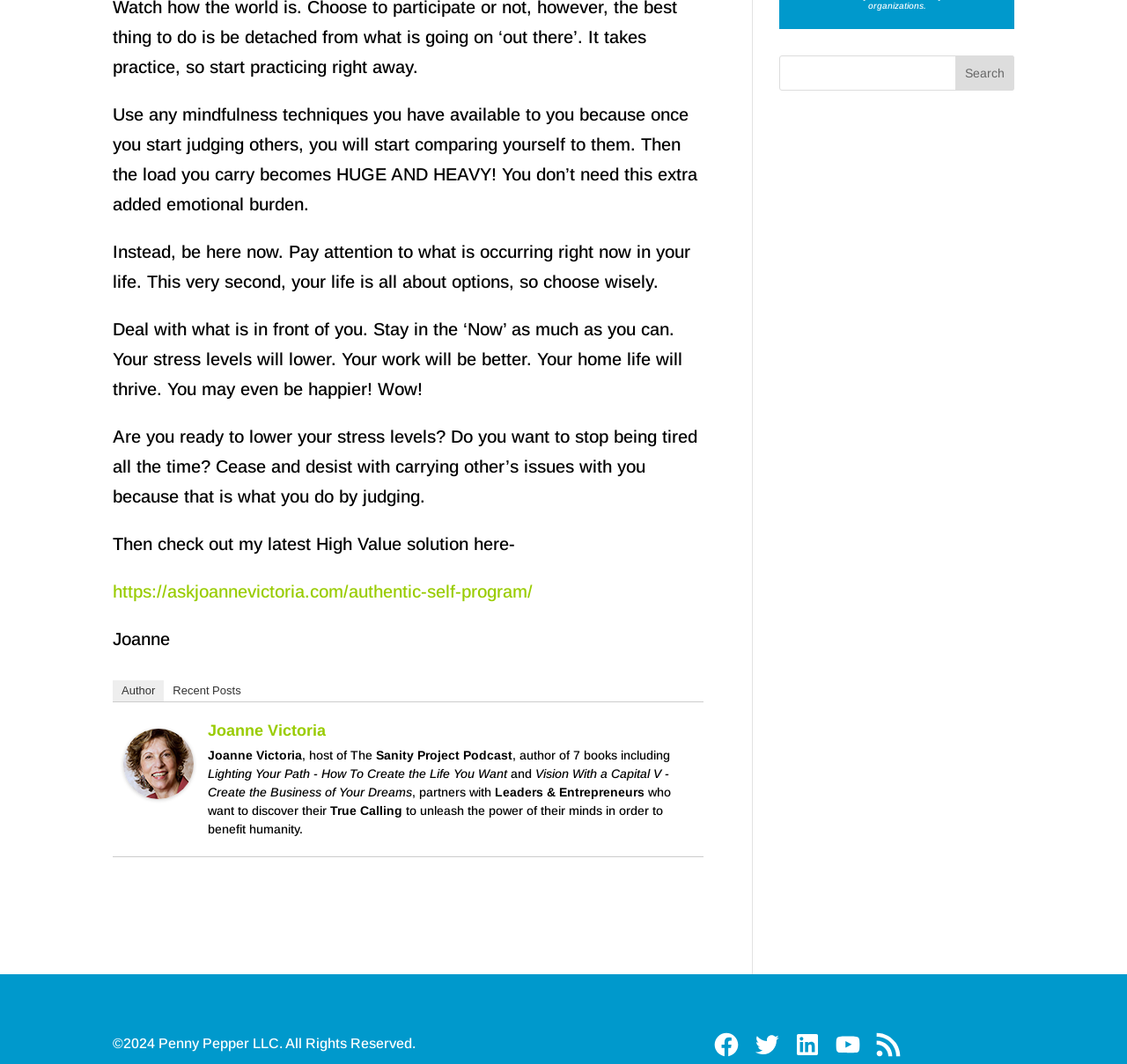Determine the coordinates of the bounding box that should be clicked to complete the instruction: "Search for something". The coordinates should be represented by four float numbers between 0 and 1: [left, top, right, bottom].

[0.691, 0.052, 0.9, 0.085]